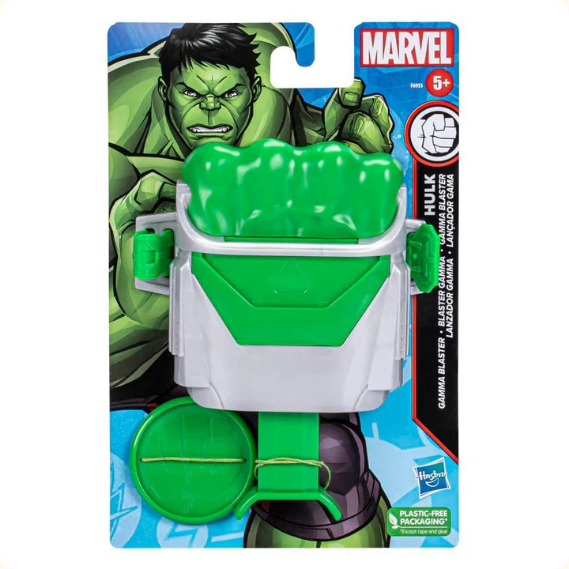Is the packaging of the Marvel Hulk Gamma Blaster F0522 eco-friendly?
Please give a detailed and elaborate answer to the question based on the image.

The eco-friendliness of the packaging can be determined by reading the description of the product, which states that it is presented in plastic-free packaging, emphasizing eco-friendly practices.